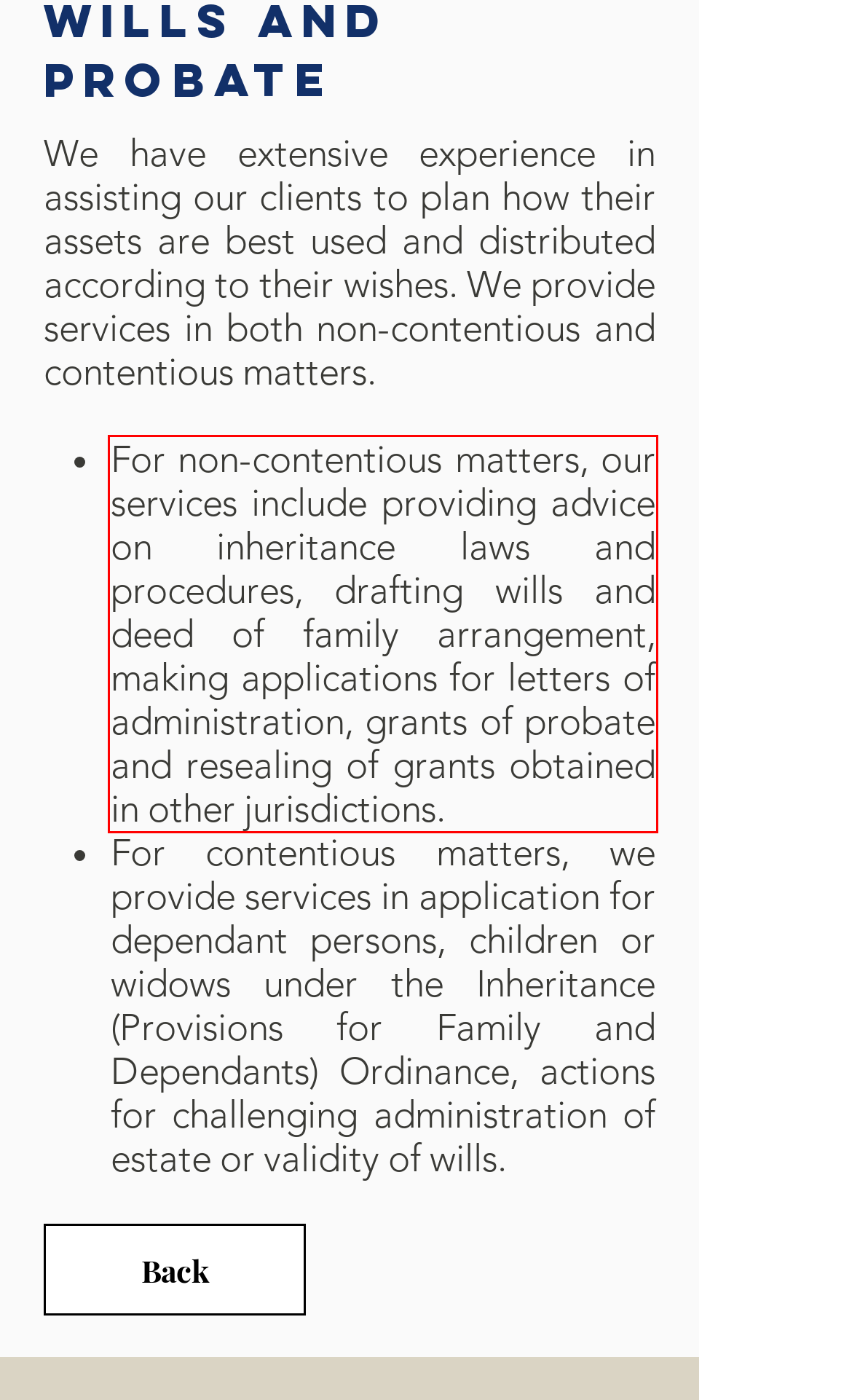Examine the webpage screenshot and use OCR to obtain the text inside the red bounding box.

For non-contentious matters, our services include providing advice on inheritance laws and procedures, drafting wills and deed of family arrangement, making applications for letters of administration, grants of probate and resealing of grants obtained in other jurisdictions.